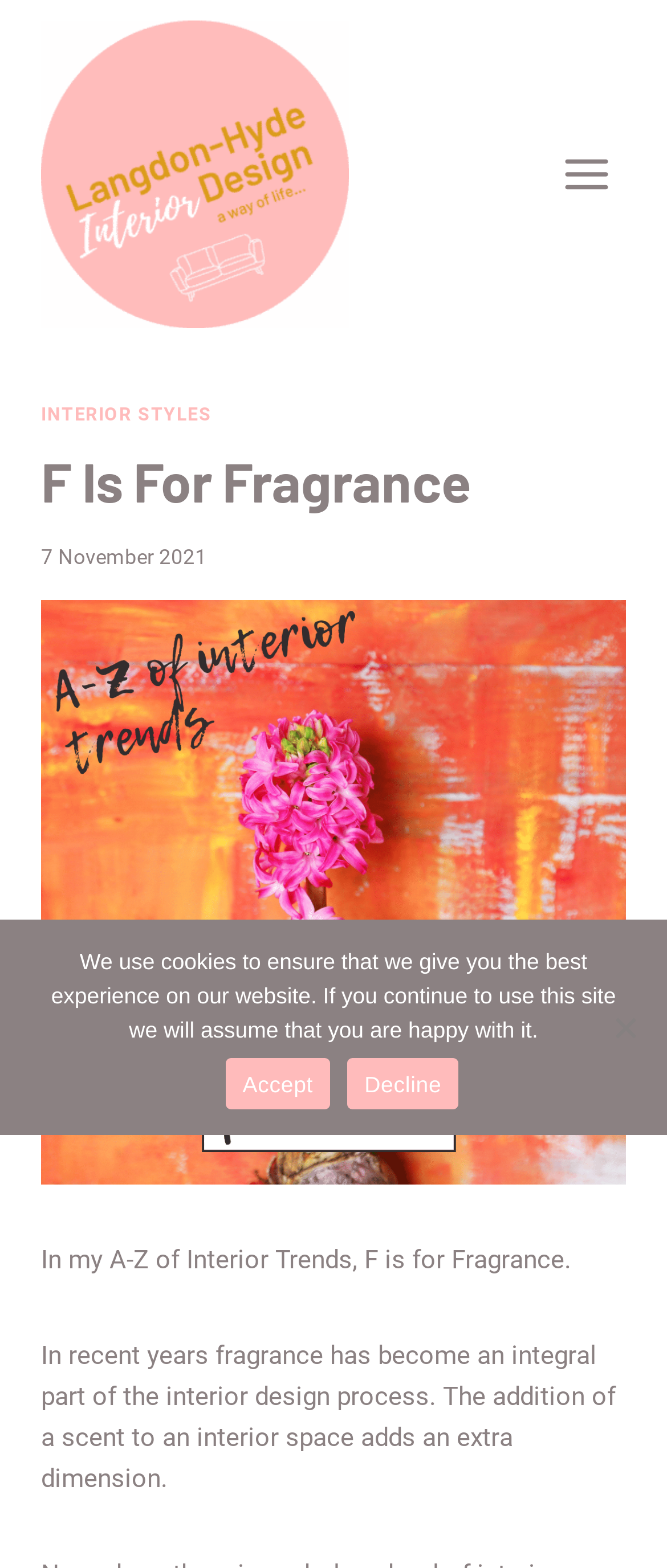Construct a thorough caption encompassing all aspects of the webpage.

This webpage is about interior trends, specifically focusing on fragrance. At the top left, there is a logo of Langdon Hyde Interior, which is also a clickable link. Next to the logo, on the top right, is a button to open a menu. 

Below the logo, there is a header section that spans the entire width of the page. It contains a link to "INTERIOR STYLES" on the left, a heading "F Is For Fragrance" in the middle, and a timestamp "7 November 2021" on the right. 

Under the header section, there is a large image of a pink hyacinth against an orange background, taking up most of the page's width. Below the image, there are two paragraphs of text. The first paragraph briefly introduces the topic of fragrance in interior design, and the second paragraph elaborates on how fragrance adds an extra dimension to an interior space.

At the bottom of the page, there is a cookie notice dialog that spans the entire width of the page. It contains a message about the use of cookies, and two buttons to either "Accept" or "Decline" the use of cookies.